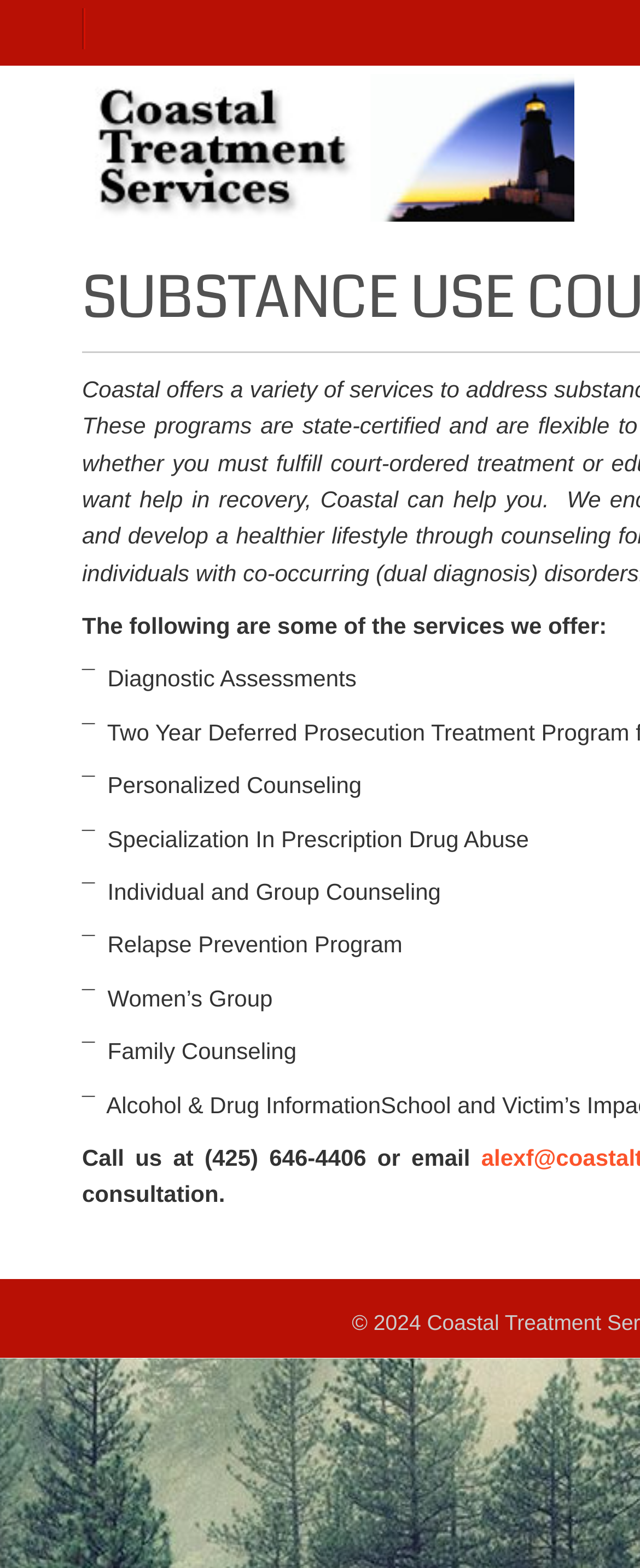What services are offered by Coastal Treatment Services?
Based on the screenshot, respond with a single word or phrase.

Diagnostic Assessments, etc.